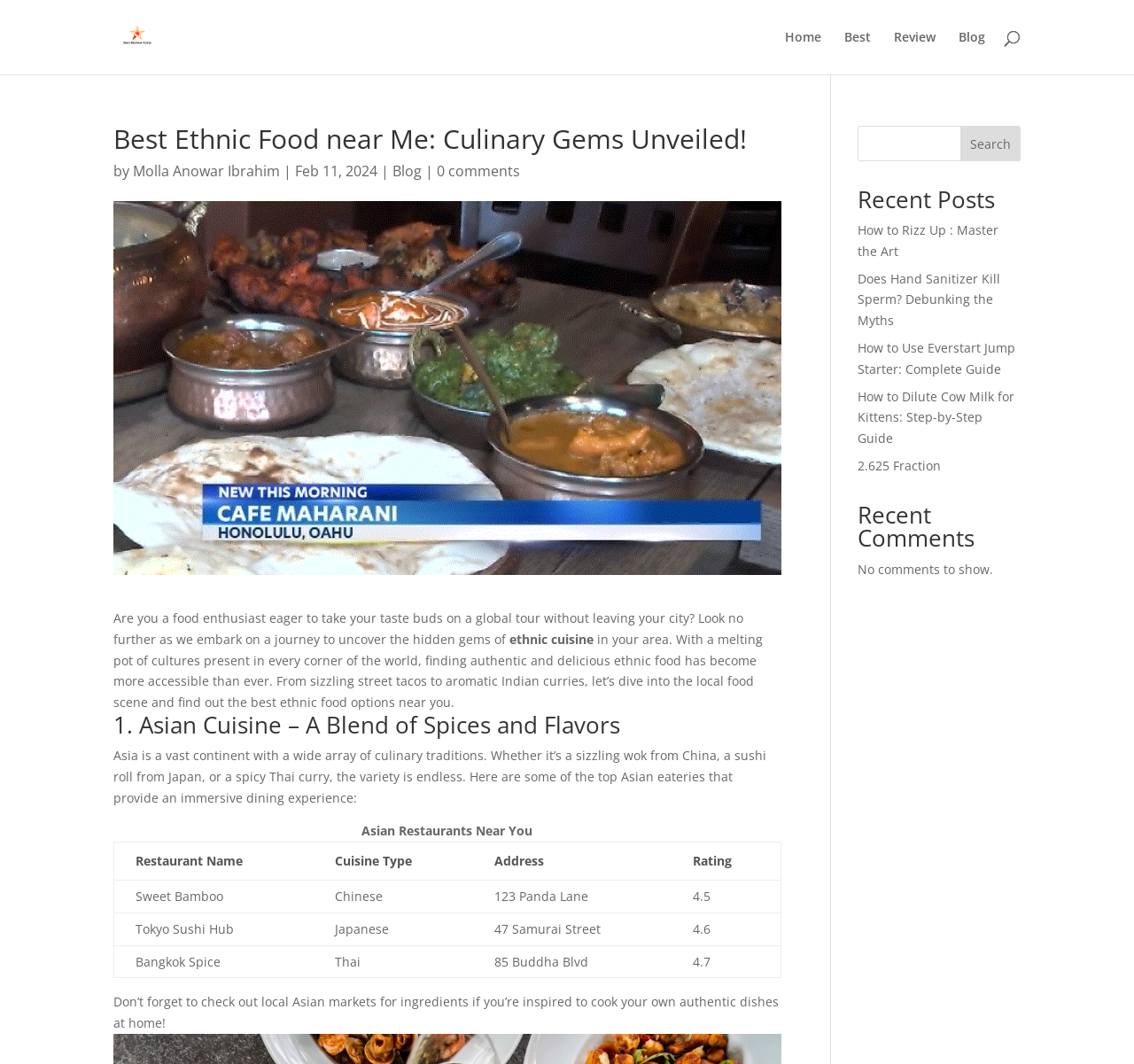Highlight the bounding box coordinates of the element that should be clicked to carry out the following instruction: "Click on the 'Home' link". The coordinates must be given as four float numbers ranging from 0 to 1, i.e., [left, top, right, bottom].

[0.692, 0.029, 0.724, 0.07]